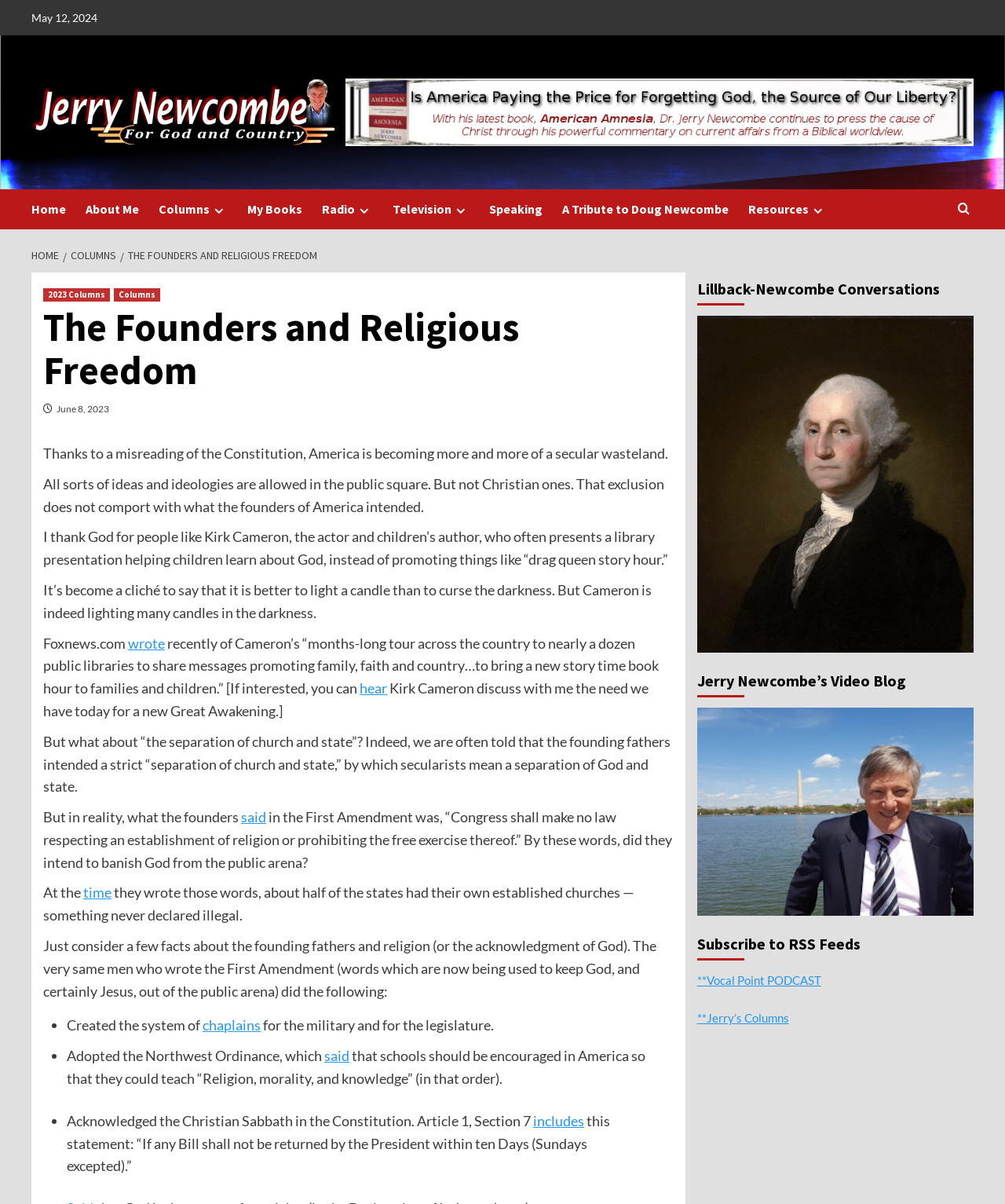Can you locate the main headline on this webpage and provide its text content?

The Founders and Religious Freedom